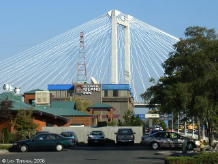Describe all elements and aspects of the image.

The image showcases a scenic view of Clover Island, featuring a prominent bridge with distinctive cable-stayed architecture in the background. The foreground includes a parking area with several cars, indicating a lively atmosphere. A building that presumably houses the Clover Island Inn is visible on the left, contributing to the picturesque setting of the island. This location is enhanced by clear blue skies, reflecting a serene day, making it an appealing destination for visitors and locals alike. The bridge connects the community, symbolizing both functionality and beauty in the Tri-City area landscape.